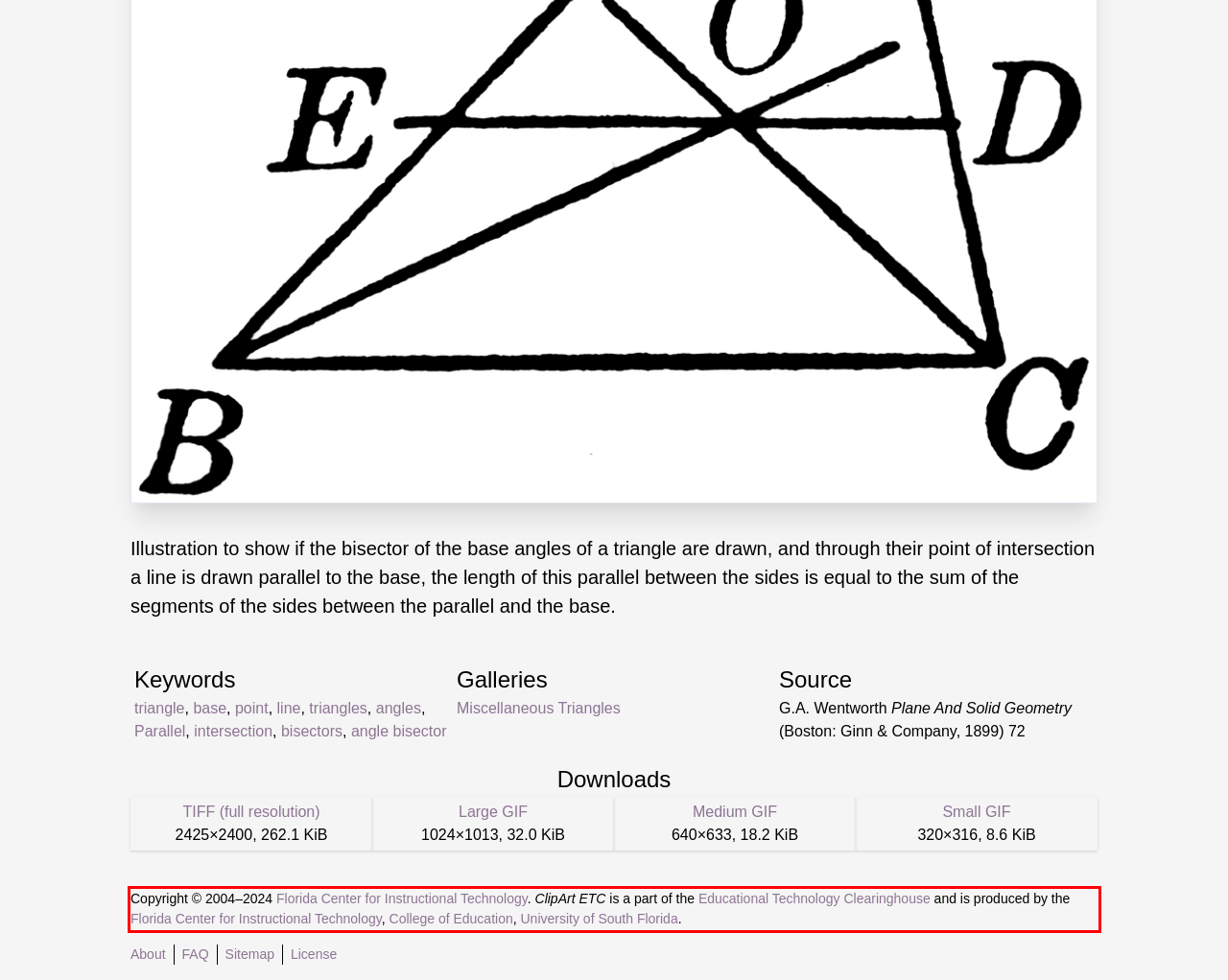Please perform OCR on the text content within the red bounding box that is highlighted in the provided webpage screenshot.

Copyright © 2004–2024 Florida Center for Instructional Technology. ClipArt ETC is a part of the Educational Technology Clearinghouse and is produced by the Florida Center for Instructional Technology, College of Education, University of South Florida.